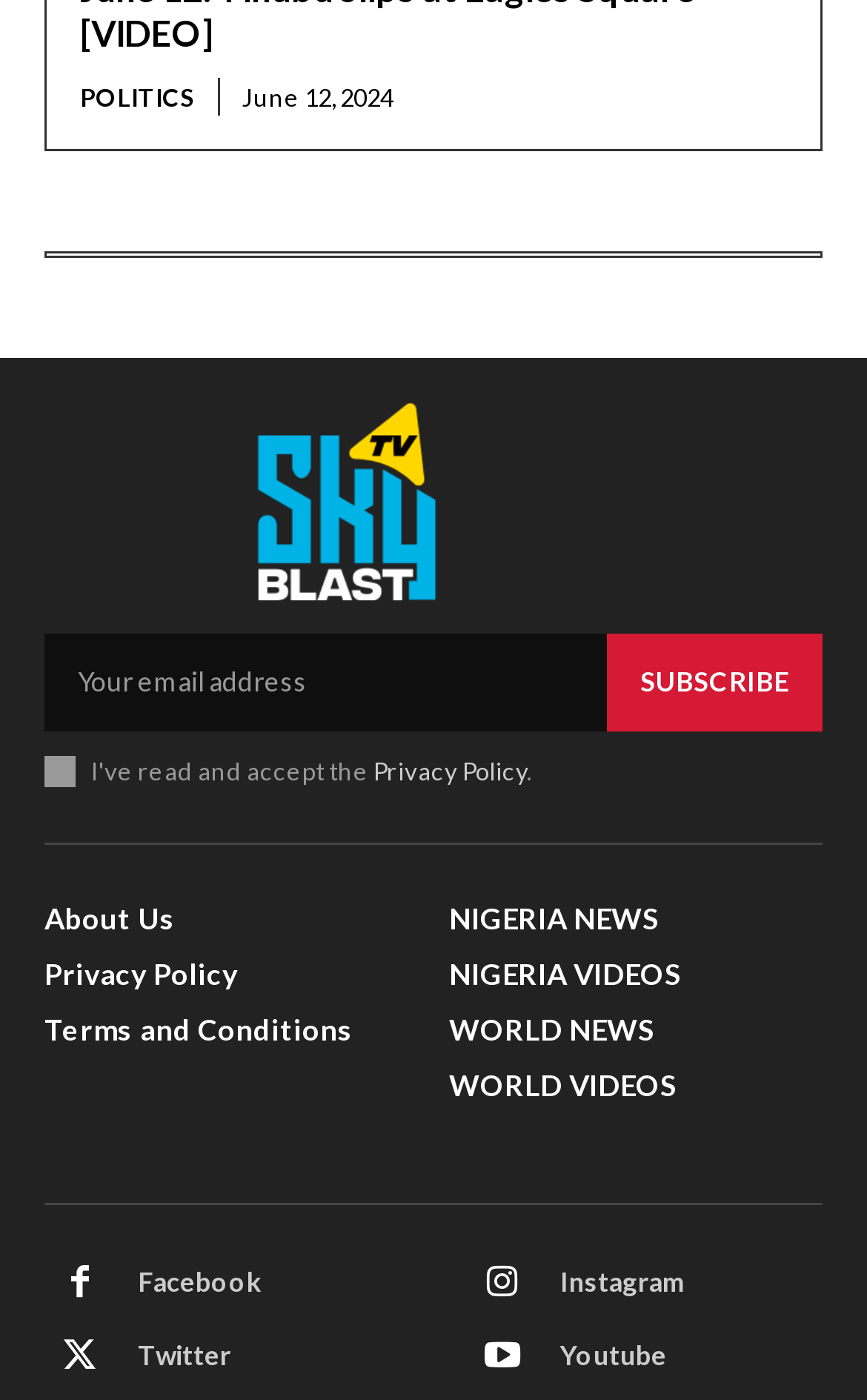Given the webpage screenshot and the description, determine the bounding box coordinates (top-left x, top-left y, bottom-right x, bottom-right y) that define the location of the UI element matching this description: NSWFB Retirees Association

None